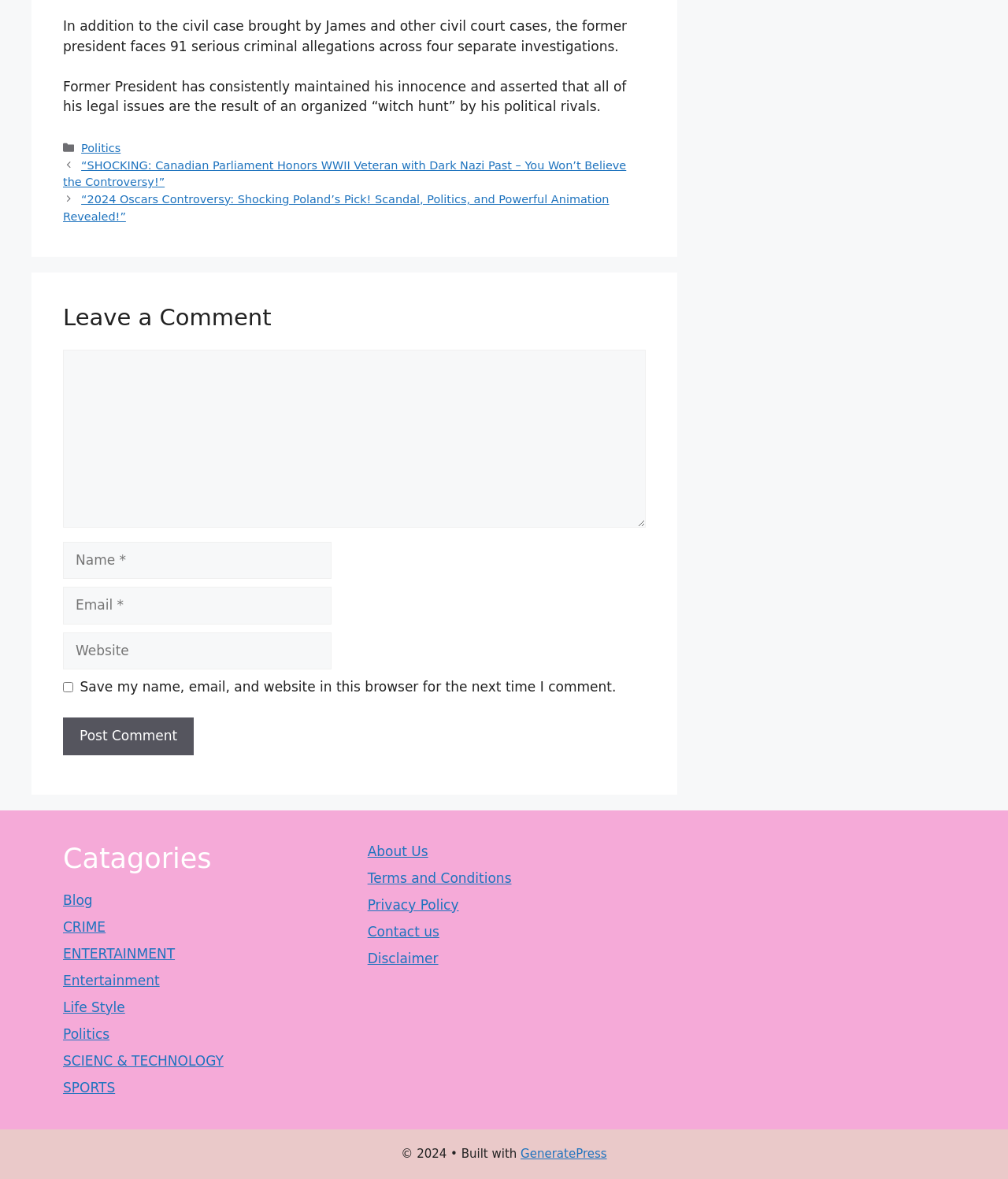What is the theme or template used to build the website?
Kindly offer a comprehensive and detailed response to the question.

The website was built using the GeneratePress theme or template, as indicated by the link 'GeneratePress' at the bottom of the webpage.